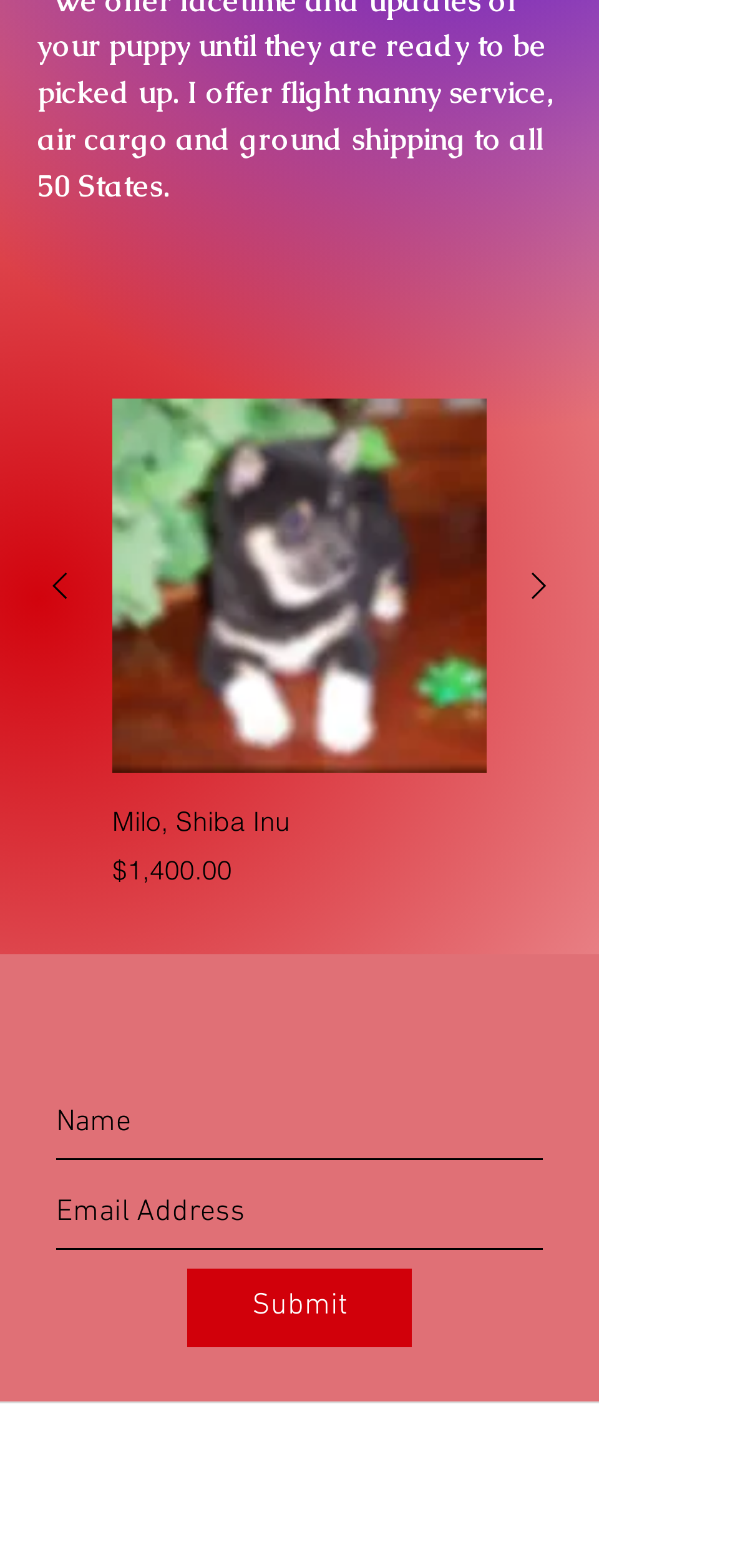What is the price of Milo?
Please use the visual content to give a single word or phrase answer.

$1,400.00